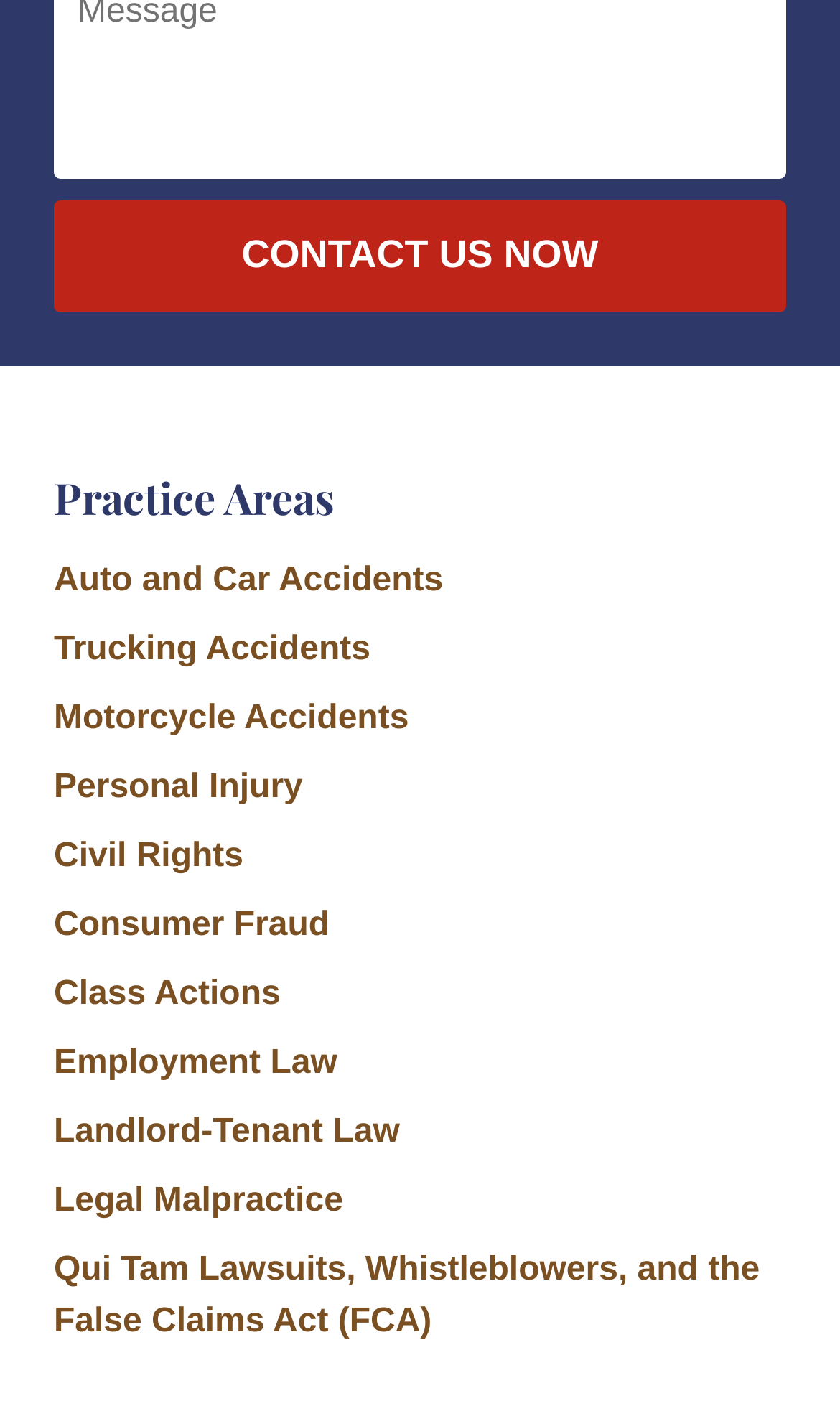Answer the question below using just one word or a short phrase: 
What is the first practice area listed?

Auto and Car Accidents